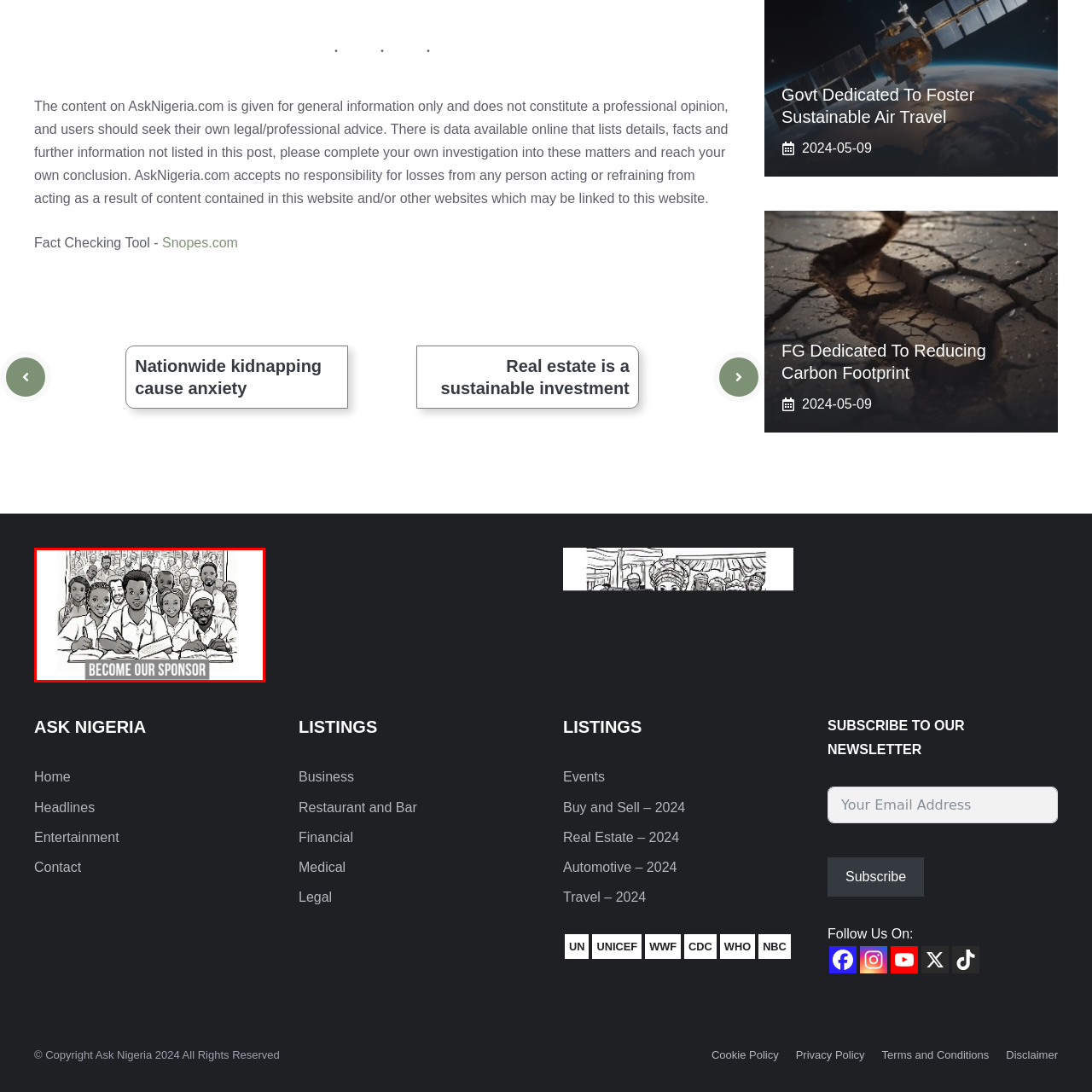What is the purpose of the call-to-action?
Examine the image that is surrounded by the red bounding box and answer the question with as much detail as possible using the image.

The bold call-to-action 'BECOME OUR SPONSOR' emphasizes the importance of community support in fostering education, implying that the purpose is to seek sponsorship to enhance educational opportunities for the individuals depicted in the image.